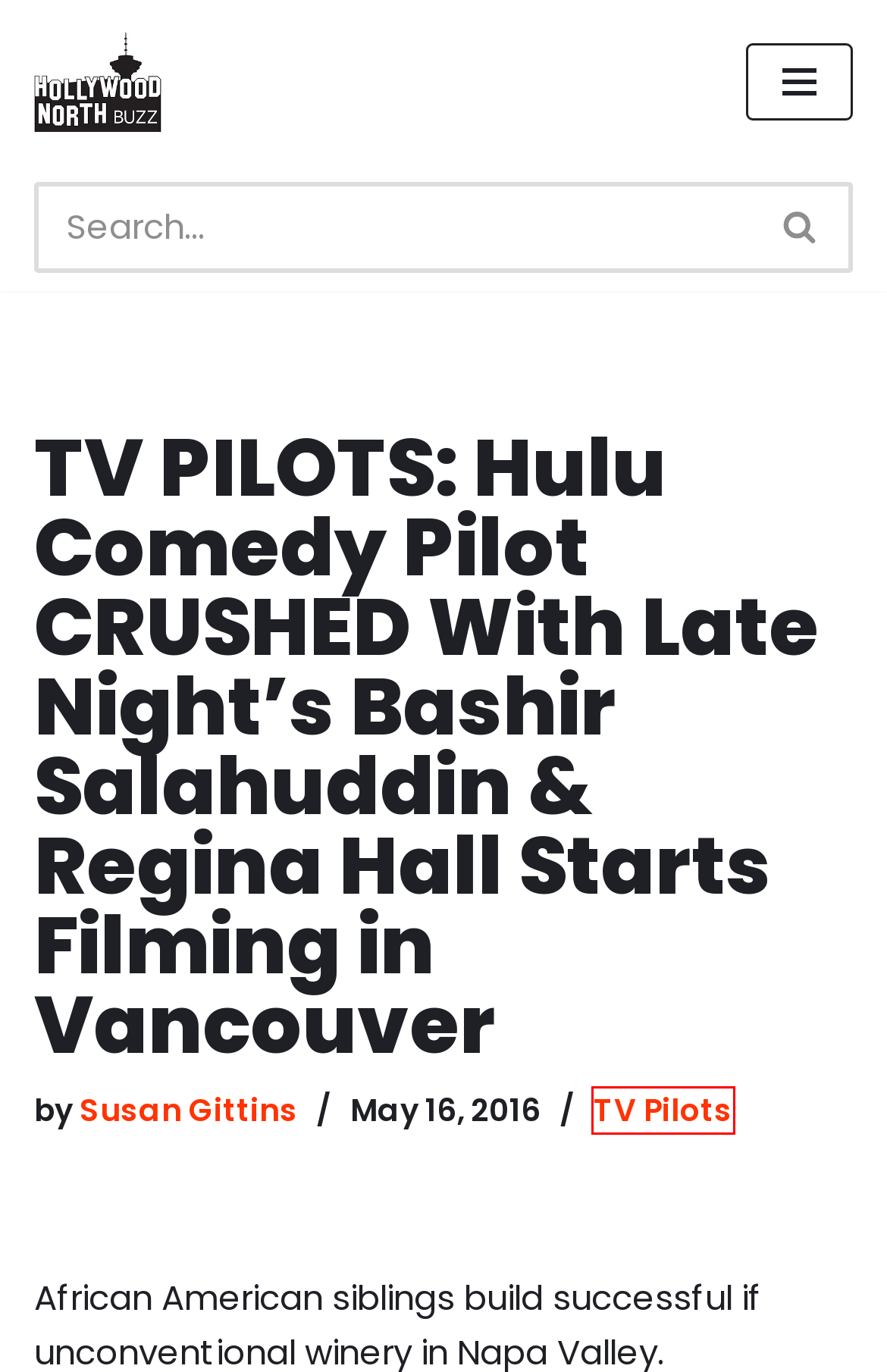You have a screenshot of a webpage with an element surrounded by a red bounding box. Choose the webpage description that best describes the new page after clicking the element inside the red bounding box. Here are the candidates:
A. THE HUNTING PARTY Starts Filming in Vancouver - Hollywood North Buzz
B. TV Pilots Archives - Hollywood North Buzz
C. Susan Gittins, Author at Hollywood North Buzz
D. Crushed Archives - Hollywood North Buzz
E. Home - Hollywood North Buzz
F. Blog Tool, Publishing Platform, and CMS – WordPress.org
G. Bashir Salahuddin Archives - Hollywood North Buzz
H. HOUSE OF THE DRAGON Season 2 Premieres on Max - Hollywood North Buzz

B